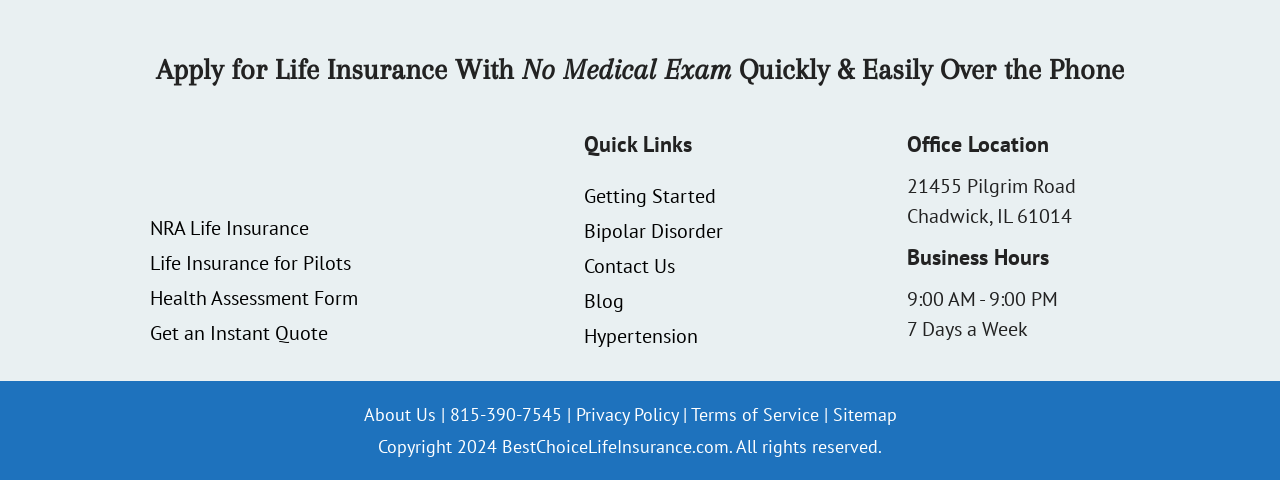Please locate the bounding box coordinates of the element that should be clicked to achieve the given instruction: "Contact Us".

[0.457, 0.528, 0.528, 0.582]